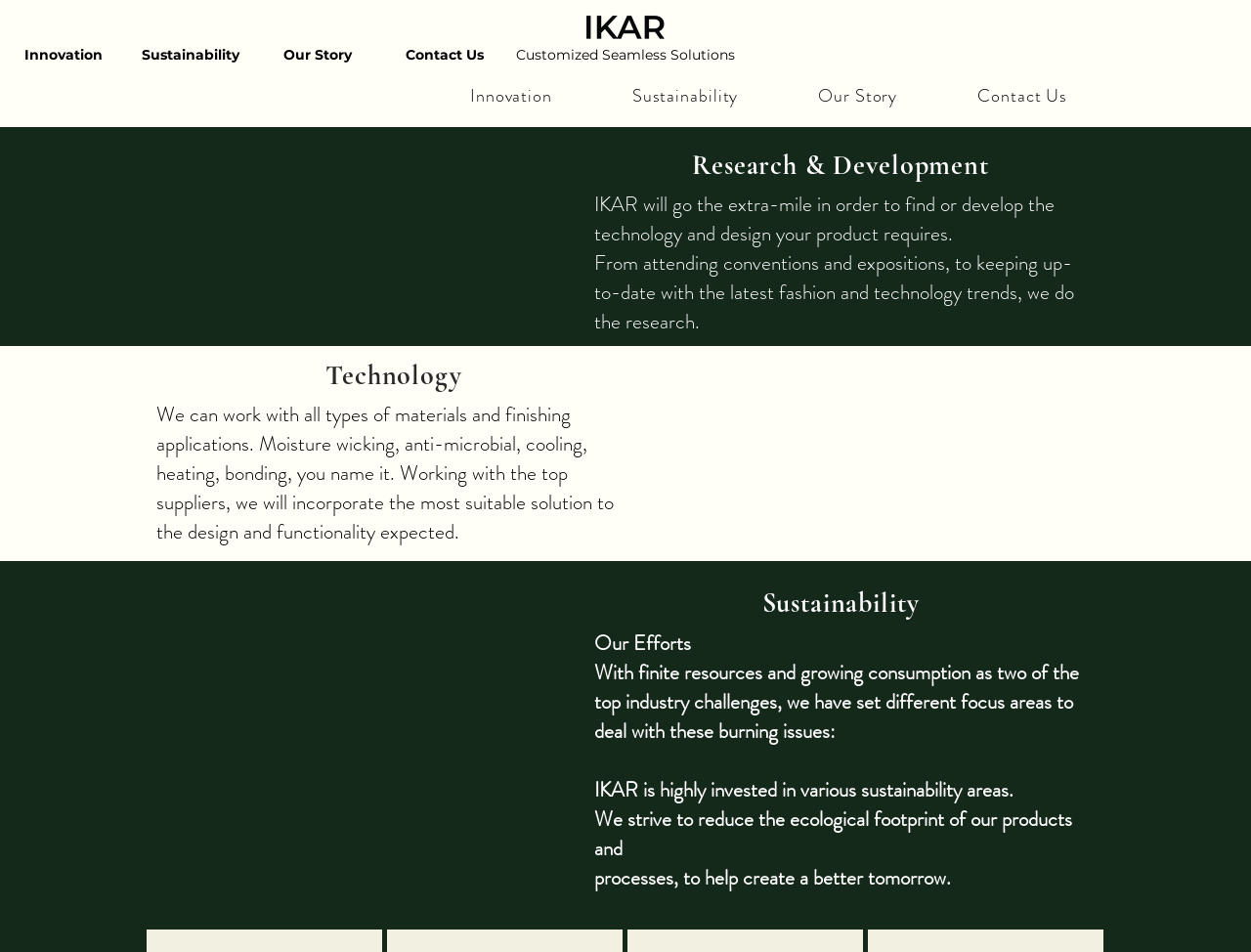What areas does IKAR focus on in terms of sustainability?
Look at the image and answer the question with a single word or phrase.

Various areas